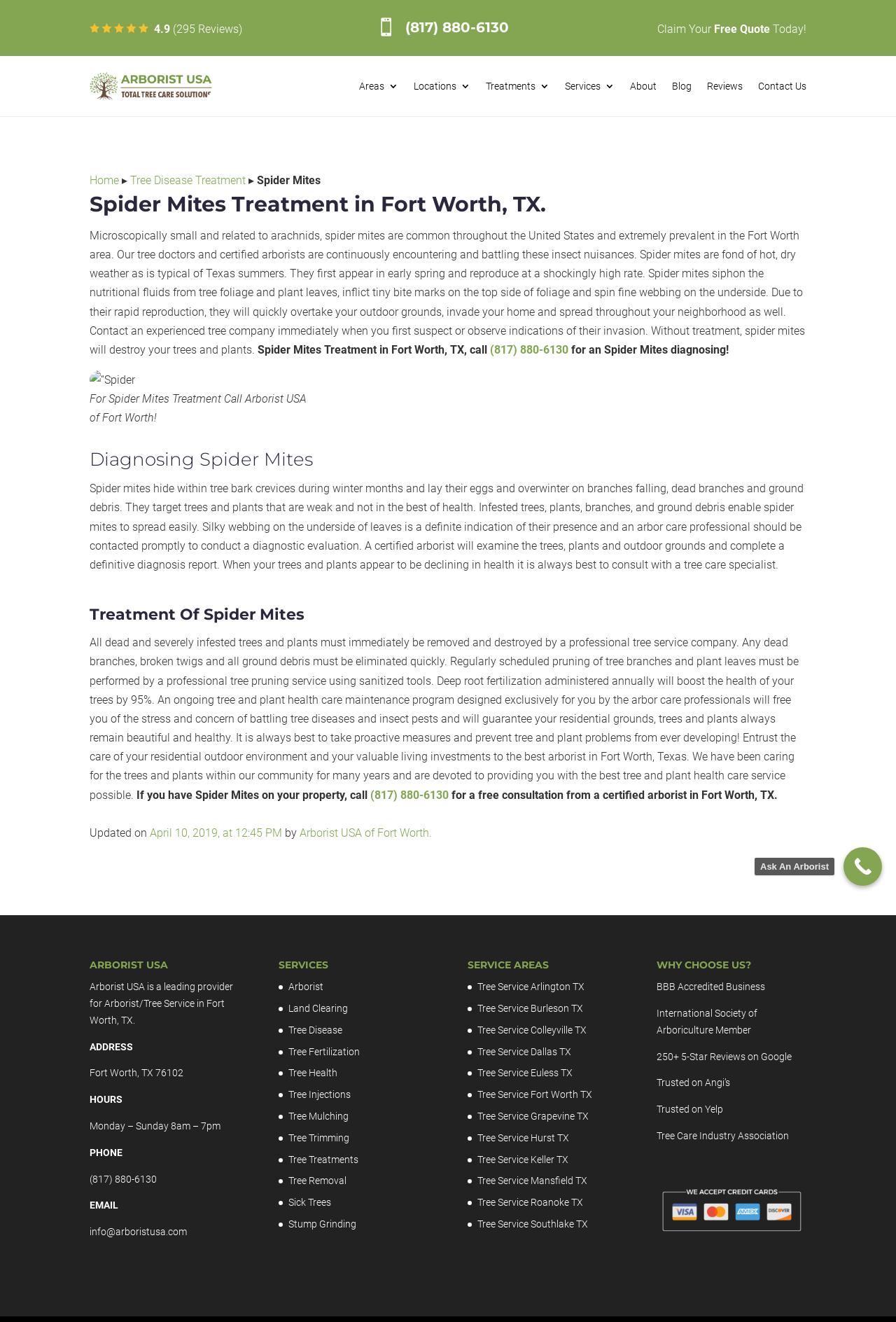Identify the bounding box coordinates of the element that should be clicked to fulfill this task: "Learn more about tree disease treatment". The coordinates should be provided as four float numbers between 0 and 1, i.e., [left, top, right, bottom].

[0.145, 0.131, 0.274, 0.141]